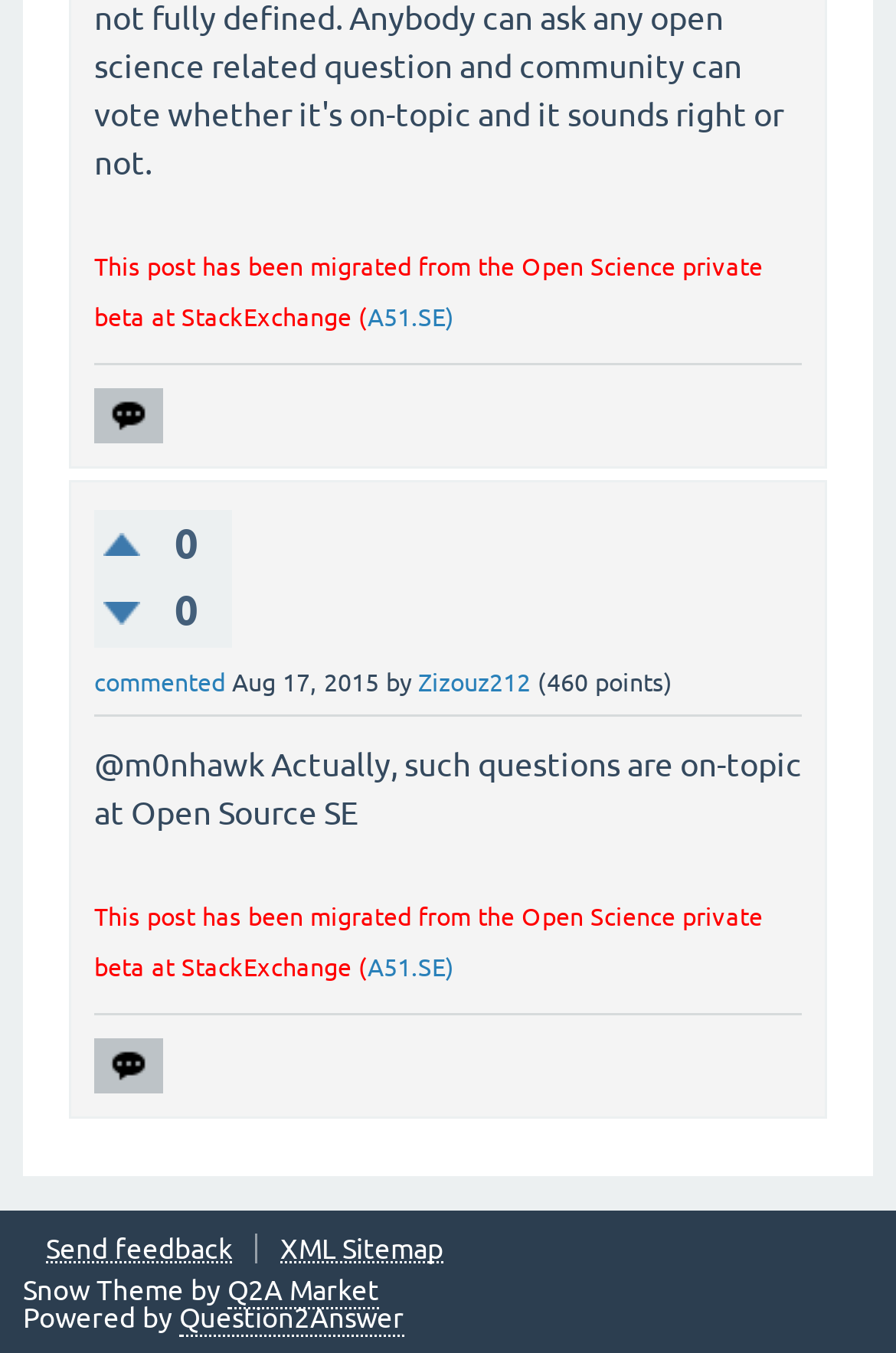Could you indicate the bounding box coordinates of the region to click in order to complete this instruction: "reply to the post".

[0.105, 0.288, 0.182, 0.328]